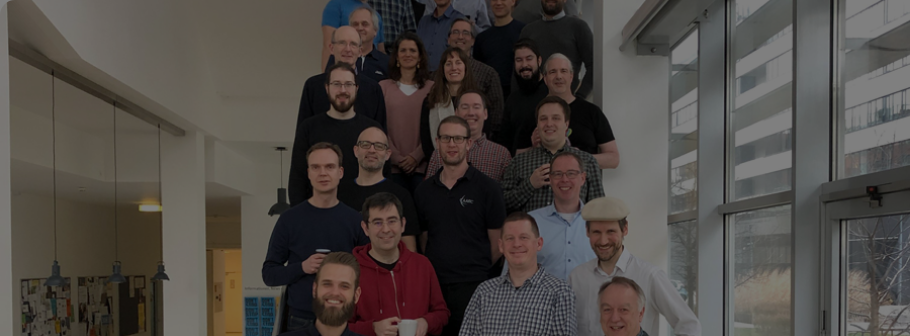What is the purpose of the gathering?
Using the image as a reference, answer the question with a short word or phrase.

Workshop or conference